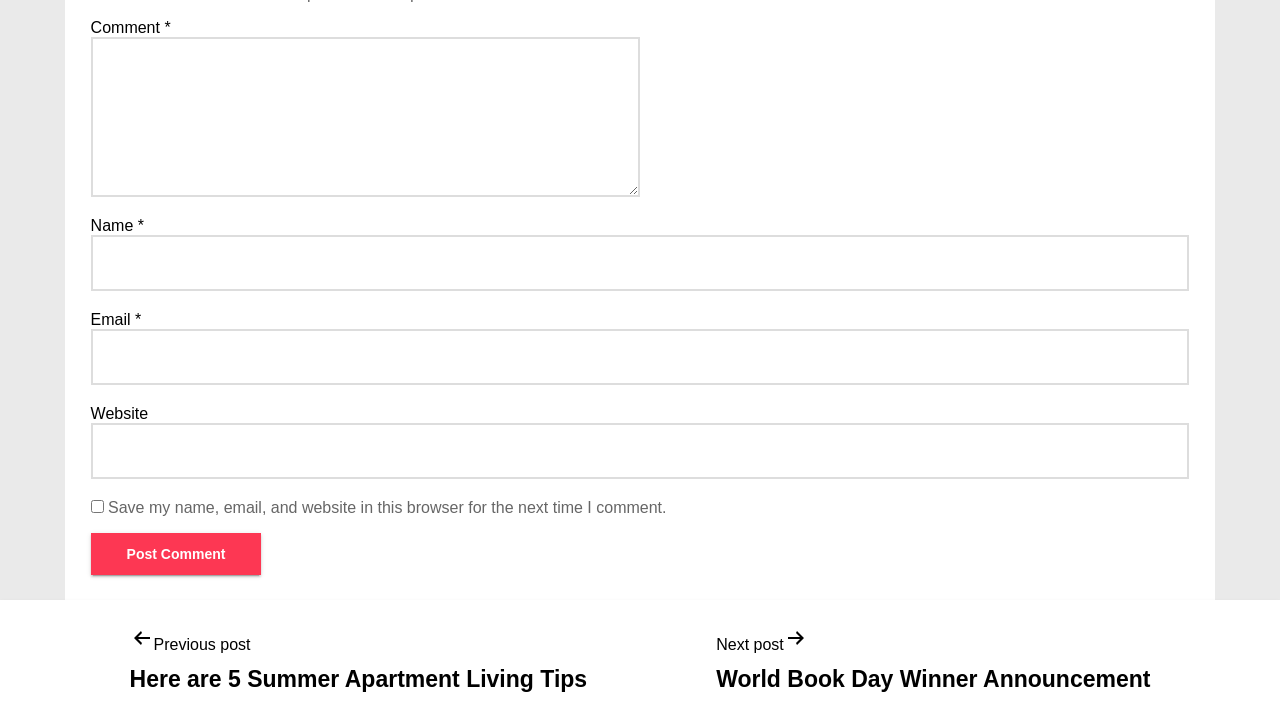What is the function of the checkbox?
Look at the image and respond with a single word or a short phrase.

To save comment information